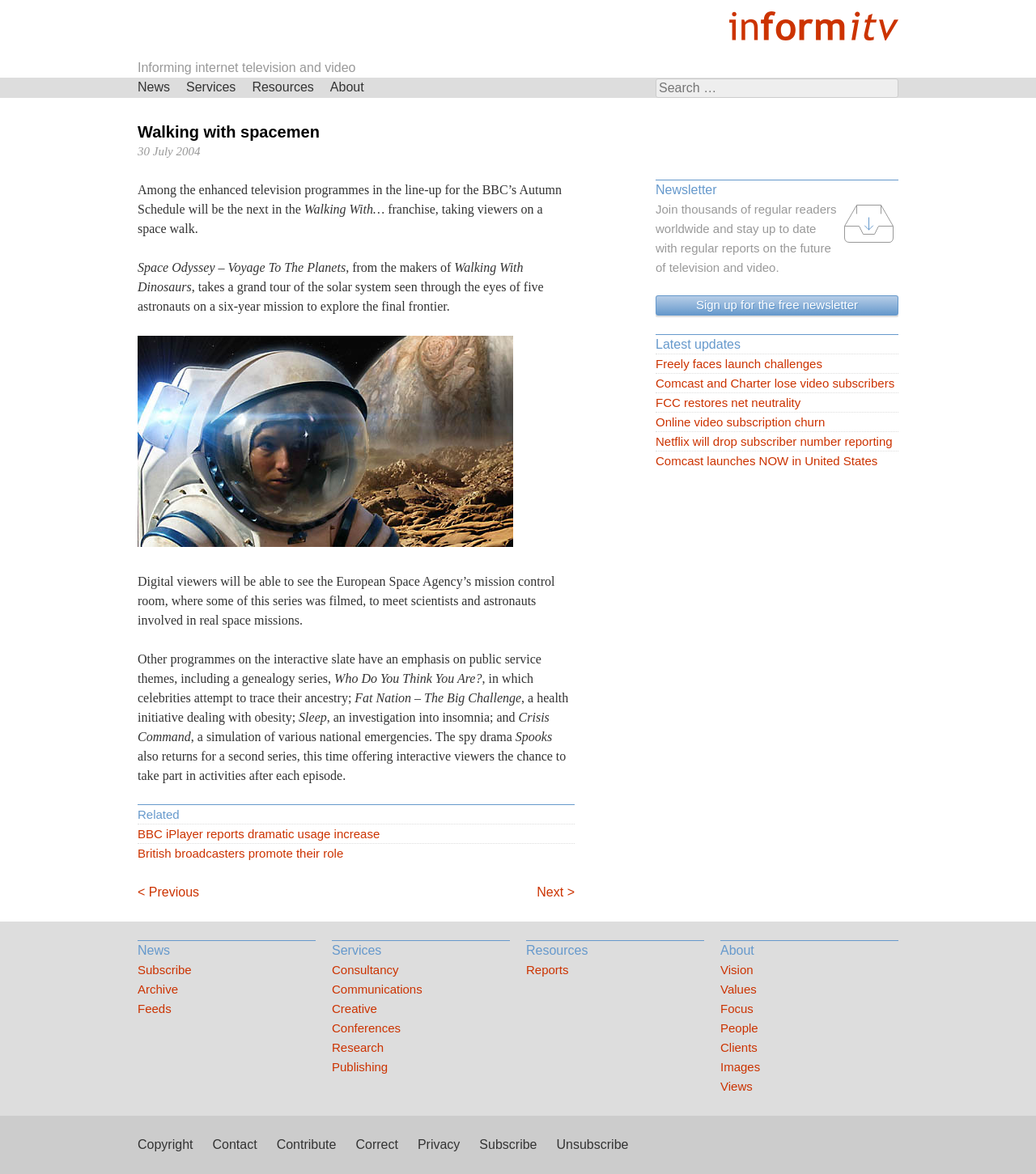Please identify the bounding box coordinates of the clickable region that I should interact with to perform the following instruction: "Search for something". The coordinates should be expressed as four float numbers between 0 and 1, i.e., [left, top, right, bottom].

[0.633, 0.066, 0.867, 0.084]